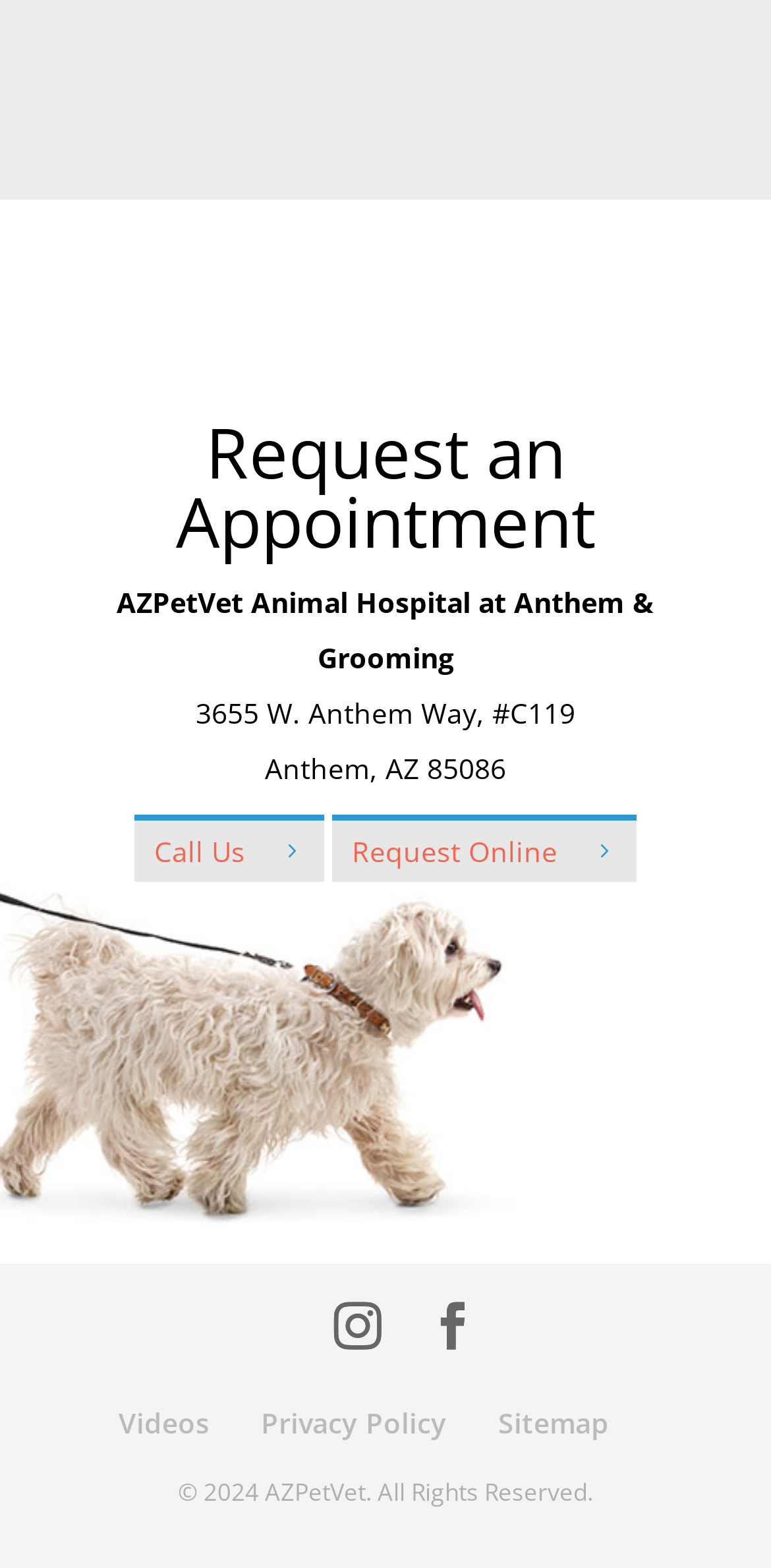What are the social media icons available? Analyze the screenshot and reply with just one word or a short phrase.

Two icons